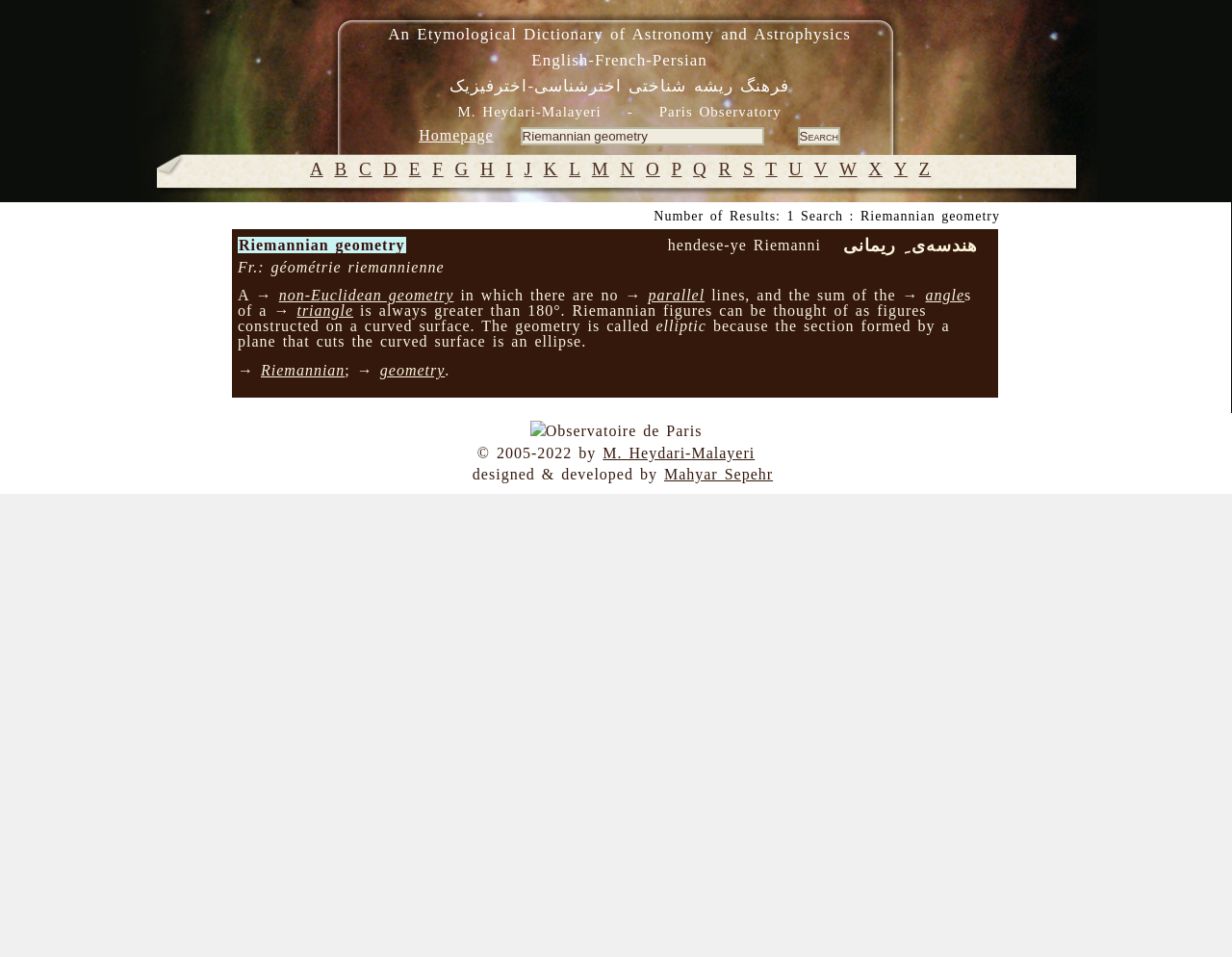Analyze the image and deliver a detailed answer to the question: What is the definition of Riemannian geometry?

The webpage provides a definition of Riemannian geometry, which is described as a type of non-Euclidean geometry where there are no parallel lines and the sum of the angles of a triangle is always greater than 180°. This definition is provided in the search result for 'Riemannian geometry'.